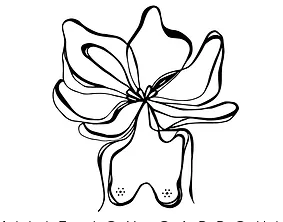Describe all the aspects of the image extensively.

The image features an artistic representation of a figure that appears to be inspired by nature and yoga, characterized by flowing lines and a serene expression. The design emphasizes a connection to holistic wellness, possibly symbolizing themes of balance and mindfulness. The figure is rendered in a minimalist black outline, allowing for interpretation and reflection. Below the artwork is the text "Liability Waiver," suggesting the image is part of a broader context related to yoga instruction and the responsibilities involved in practice. This visual element complements the ethos of care and awareness central to yoga, enhancing the overall message of personal responsibility and health.